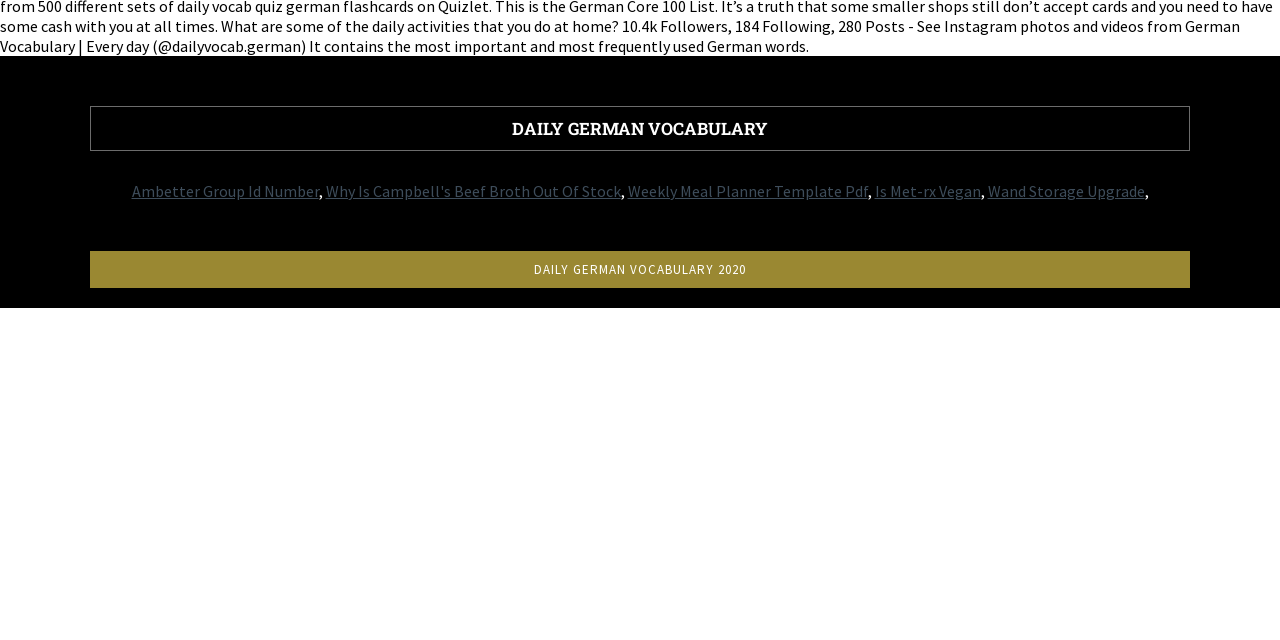Using the provided element description, identify the bounding box coordinates as (top-left x, top-left y, bottom-right x, bottom-right y). Ensure all values are between 0 and 1. Description: Is Met-rx Vegan

[0.683, 0.283, 0.766, 0.314]